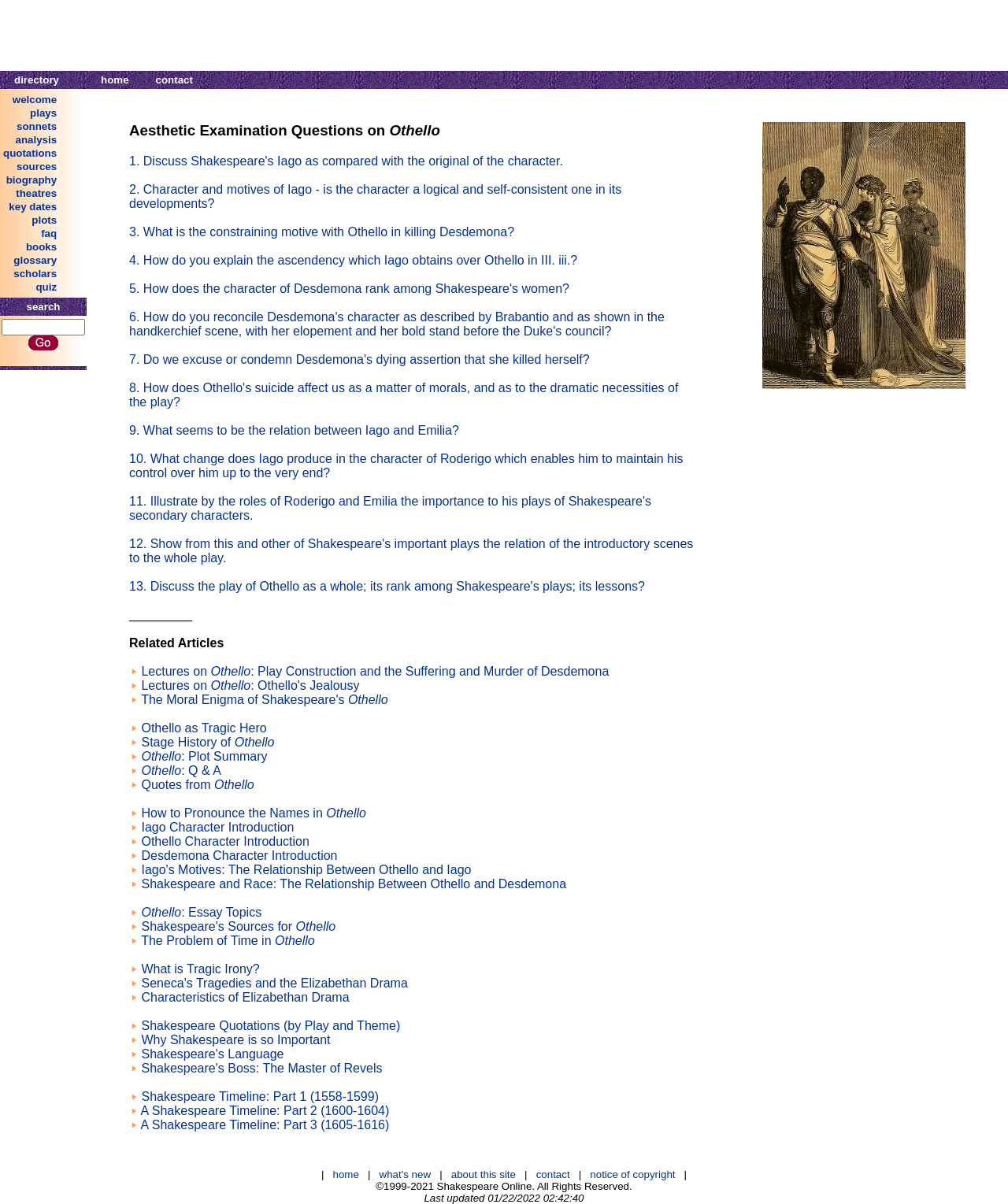Determine the bounding box coordinates for the element that should be clicked to follow this instruction: "click on the 'welcome' link". The coordinates should be given as four float numbers between 0 and 1, in the format [left, top, right, bottom].

[0.012, 0.078, 0.056, 0.088]